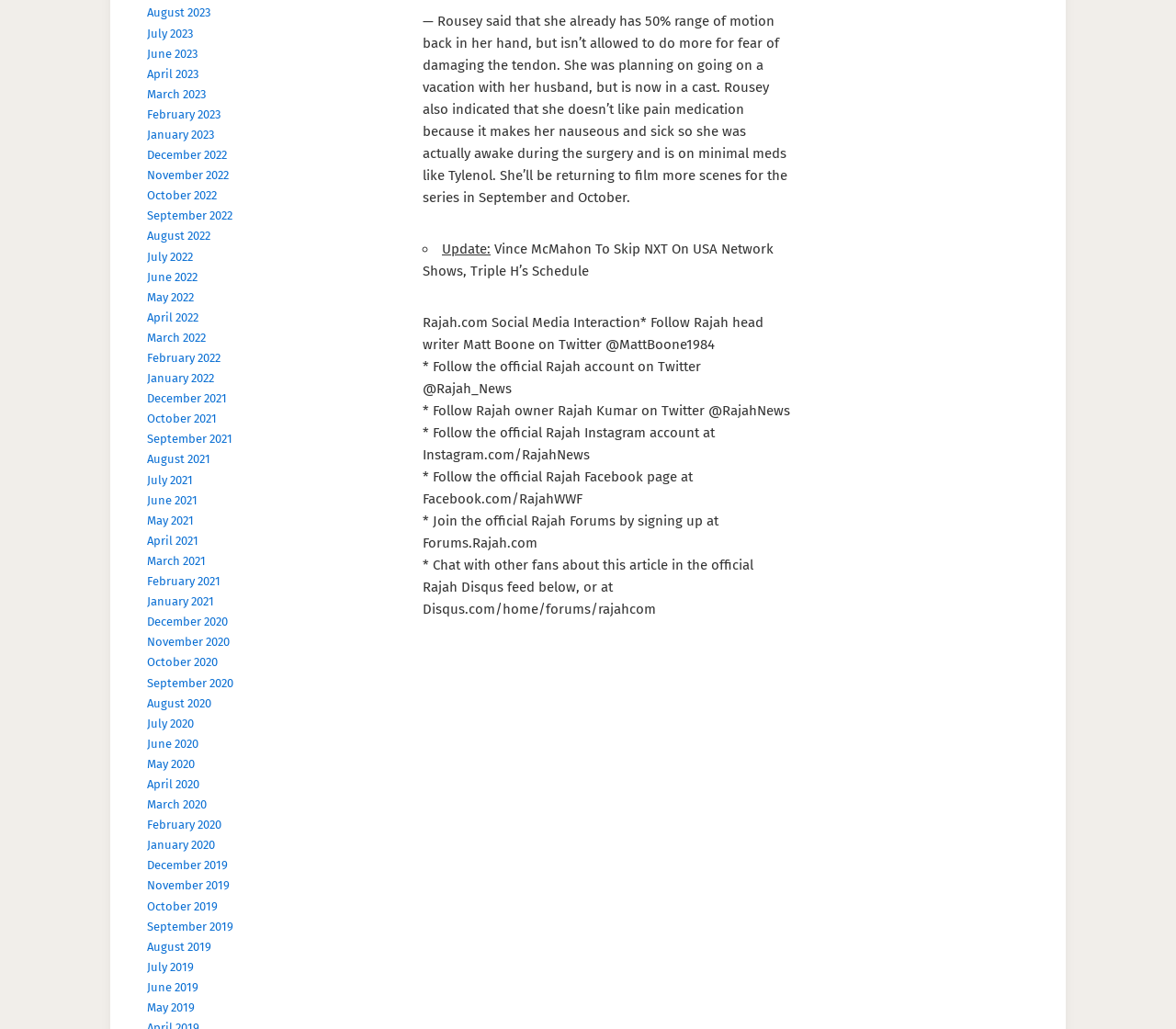Please locate the bounding box coordinates of the region I need to click to follow this instruction: "sign up for an account".

None